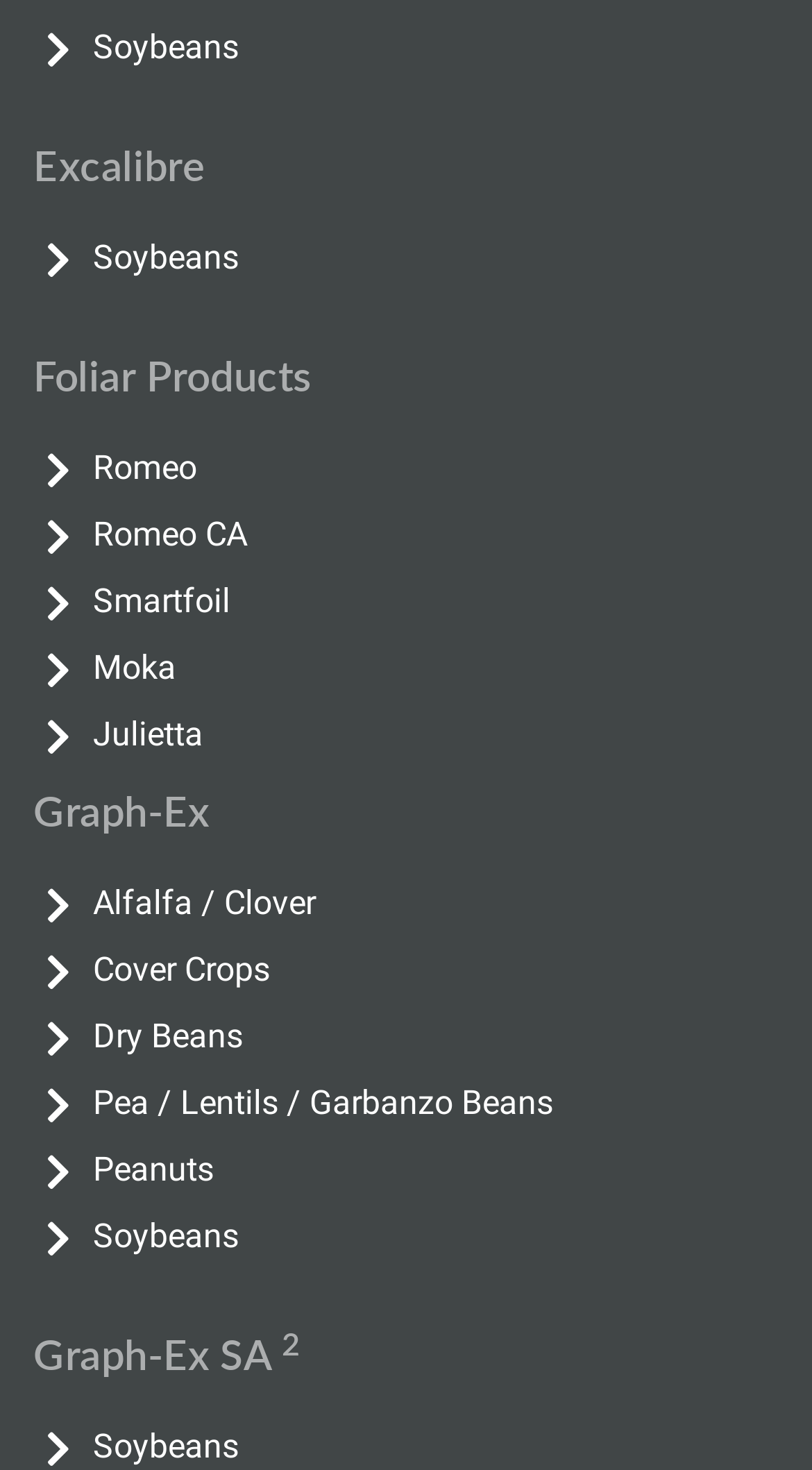Identify the bounding box coordinates for the UI element that matches this description: "Romeo CA".

[0.041, 0.343, 0.959, 0.385]